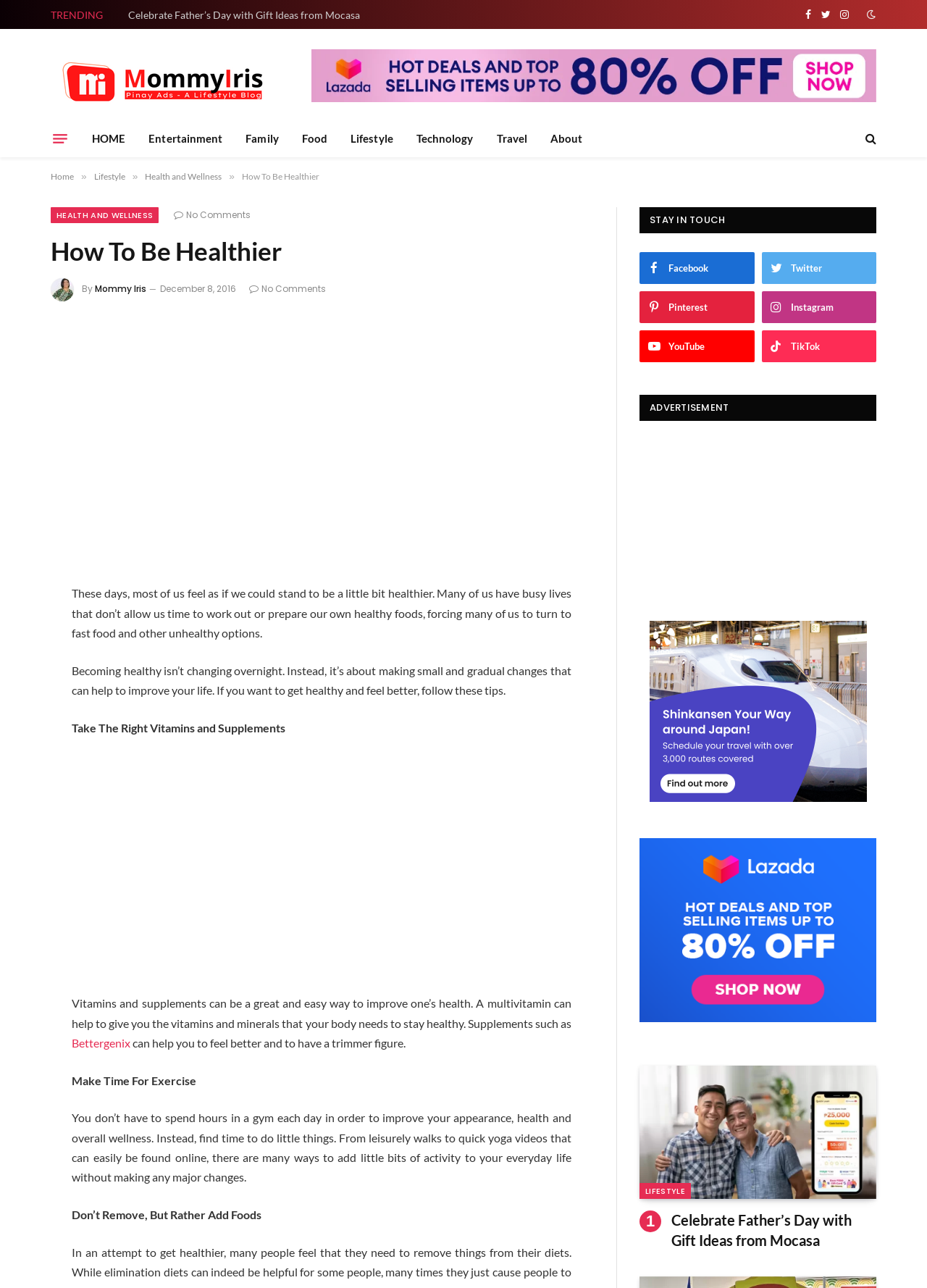What is one way to improve one's health according to the article?
Provide an in-depth answer to the question, covering all aspects.

I found this information by reading the article, which suggests taking vitamins and supplements as one way to improve one's health, and provides an example of a supplement called Bettergenix.